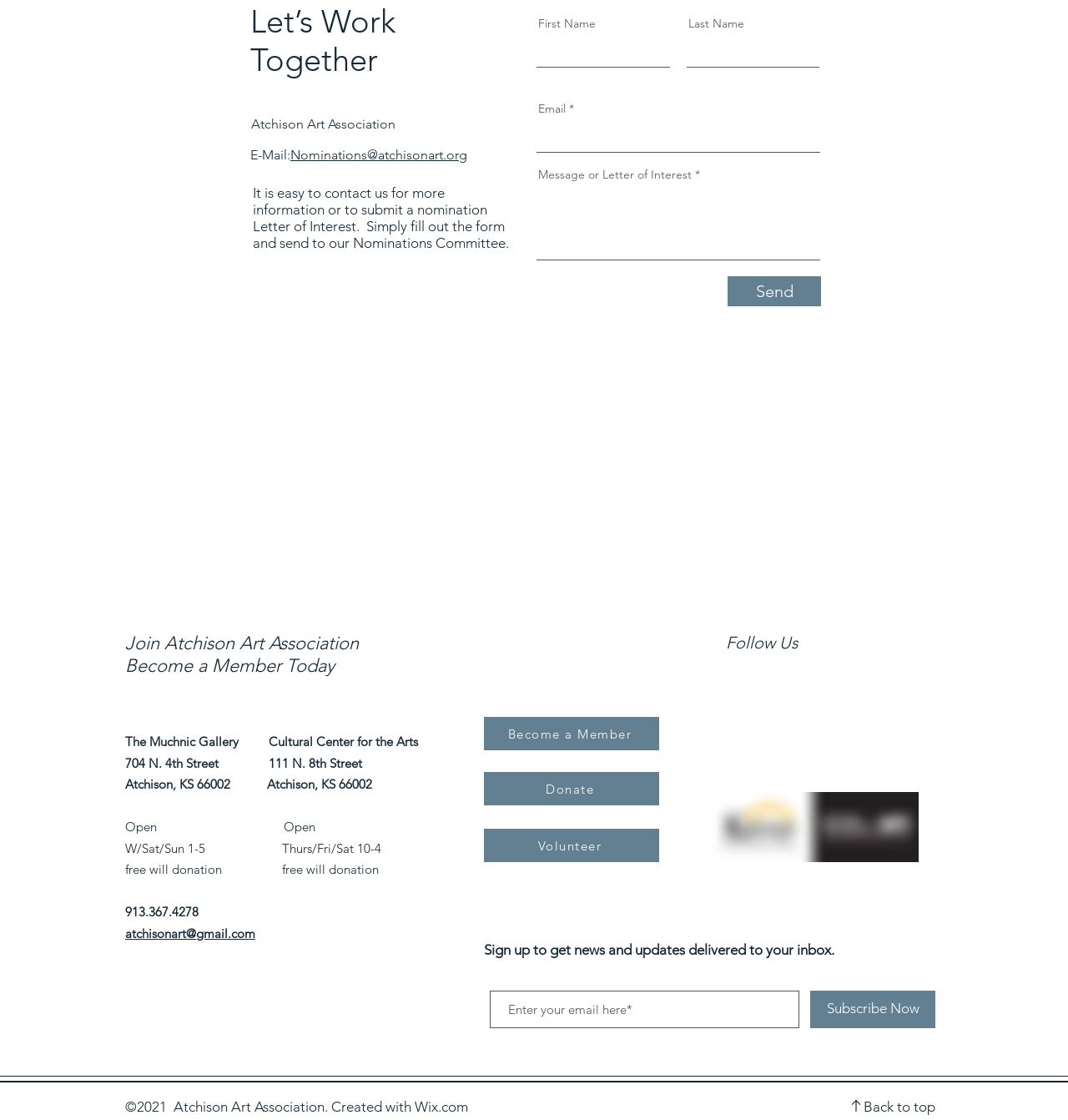Determine the bounding box coordinates of the region to click in order to accomplish the following instruction: "Subscribe to newsletter". Provide the coordinates as four float numbers between 0 and 1, specifically [left, top, right, bottom].

[0.759, 0.884, 0.876, 0.918]